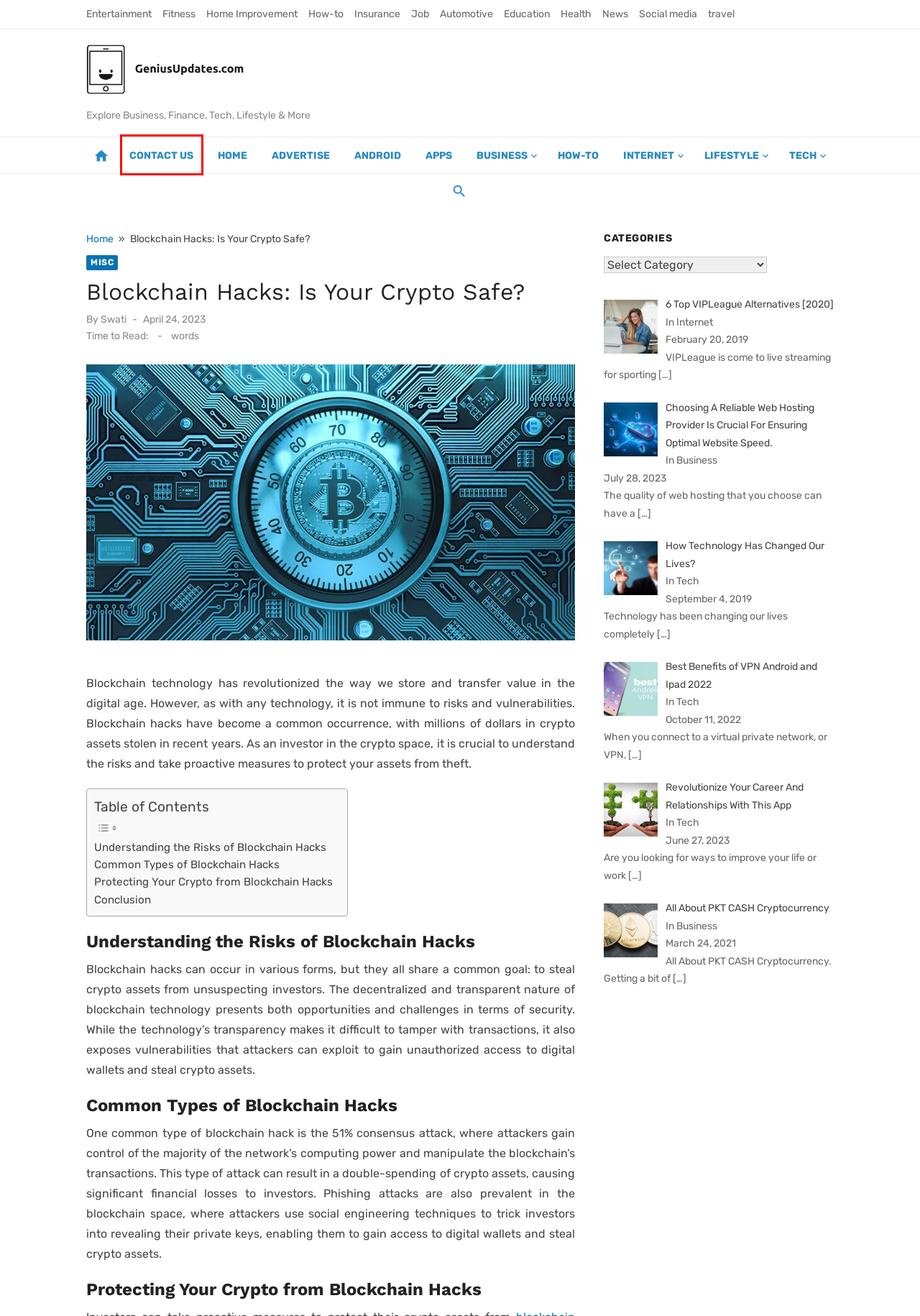Given a webpage screenshot featuring a red rectangle around a UI element, please determine the best description for the new webpage that appears after the element within the bounding box is clicked. The options are:
A. Job Archives - Genius Updates
B. Automotive Archives - Genius Updates
C. Misc Archives - Genius Updates
D. Fitness Archives - Genius Updates
E. contact us - Genius Updates
F. Tech Archives - Genius Updates
G. News Archives - Genius Updates
H. Genius Updates - Explore Business, Finance, Tech, Lifestyle & More

E